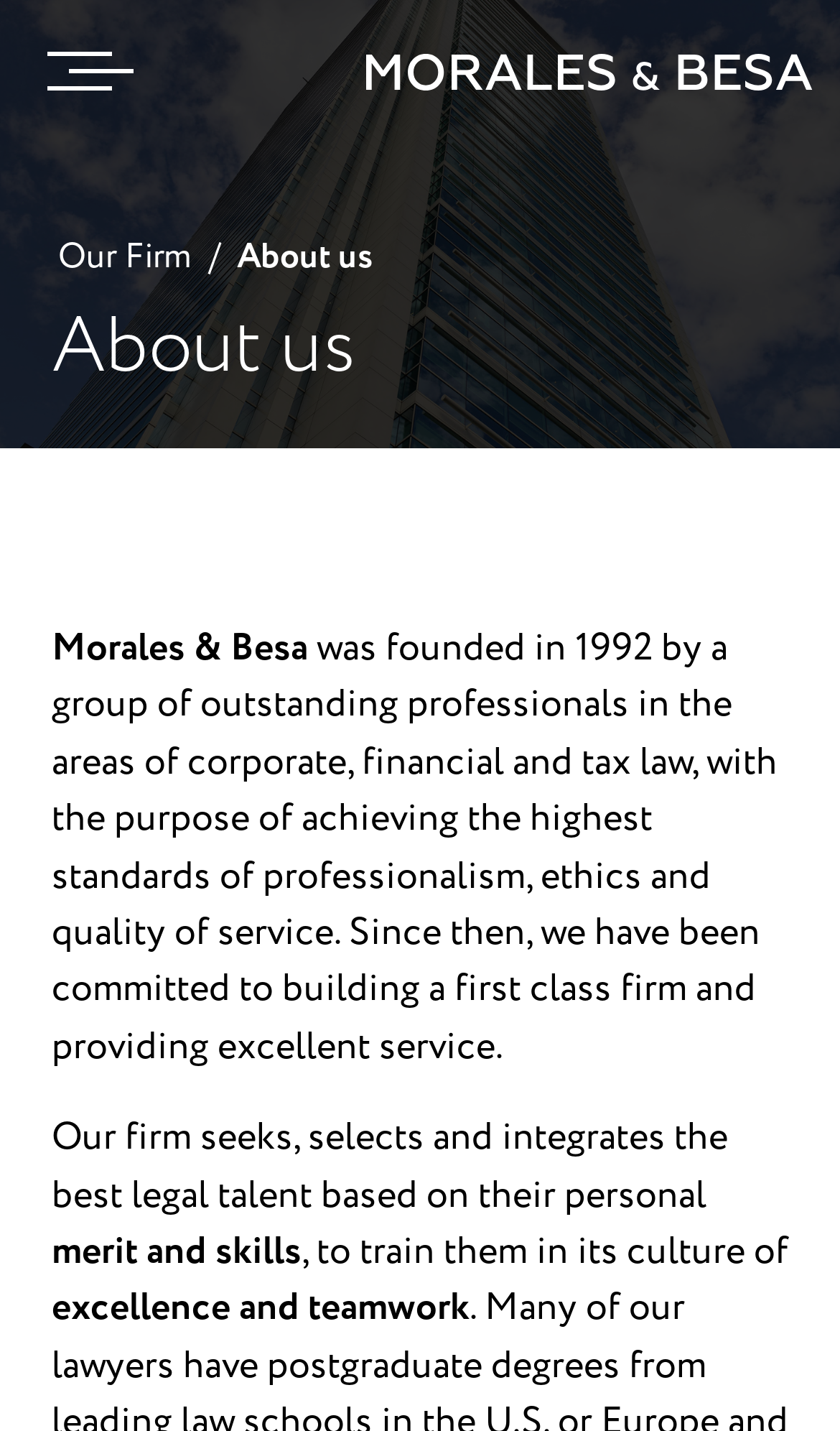What does the law firm seek in its employees?
Look at the screenshot and respond with a single word or phrase.

Best legal talent